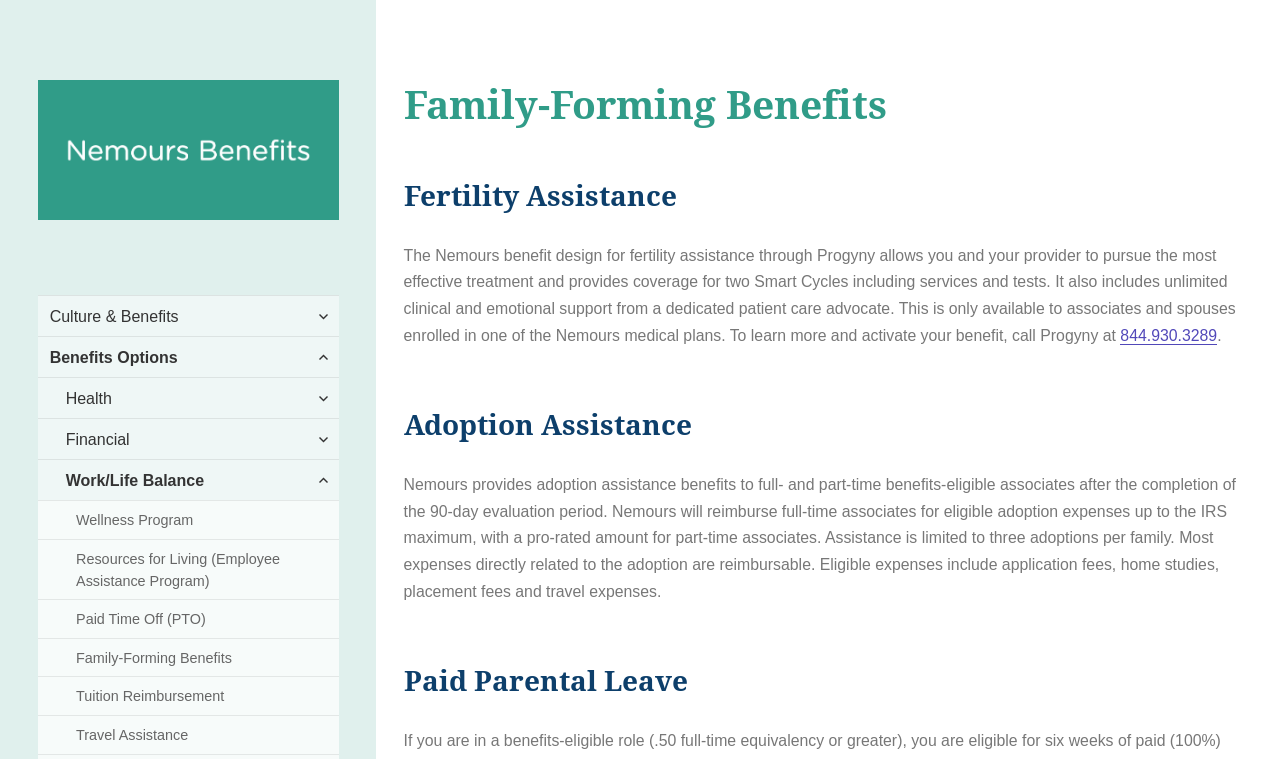What is the phone number to learn more about fertility assistance?
From the image, provide a succinct answer in one word or a short phrase.

844.930.3289